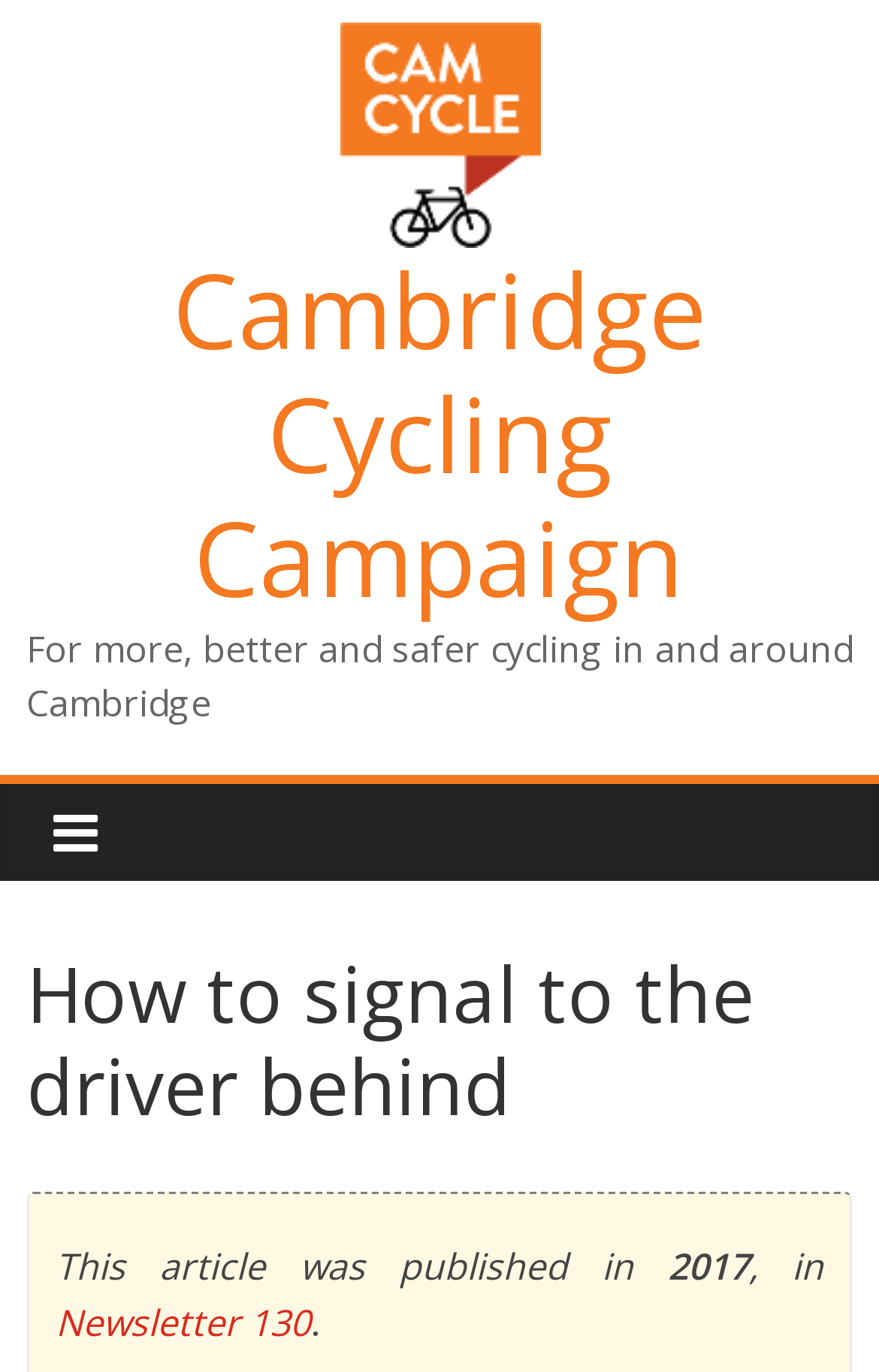Determine the bounding box coordinates (top-left x, top-left y, bottom-right x, bottom-right y) of the UI element described in the following text: Newsletter 130

[0.063, 0.946, 0.353, 0.983]